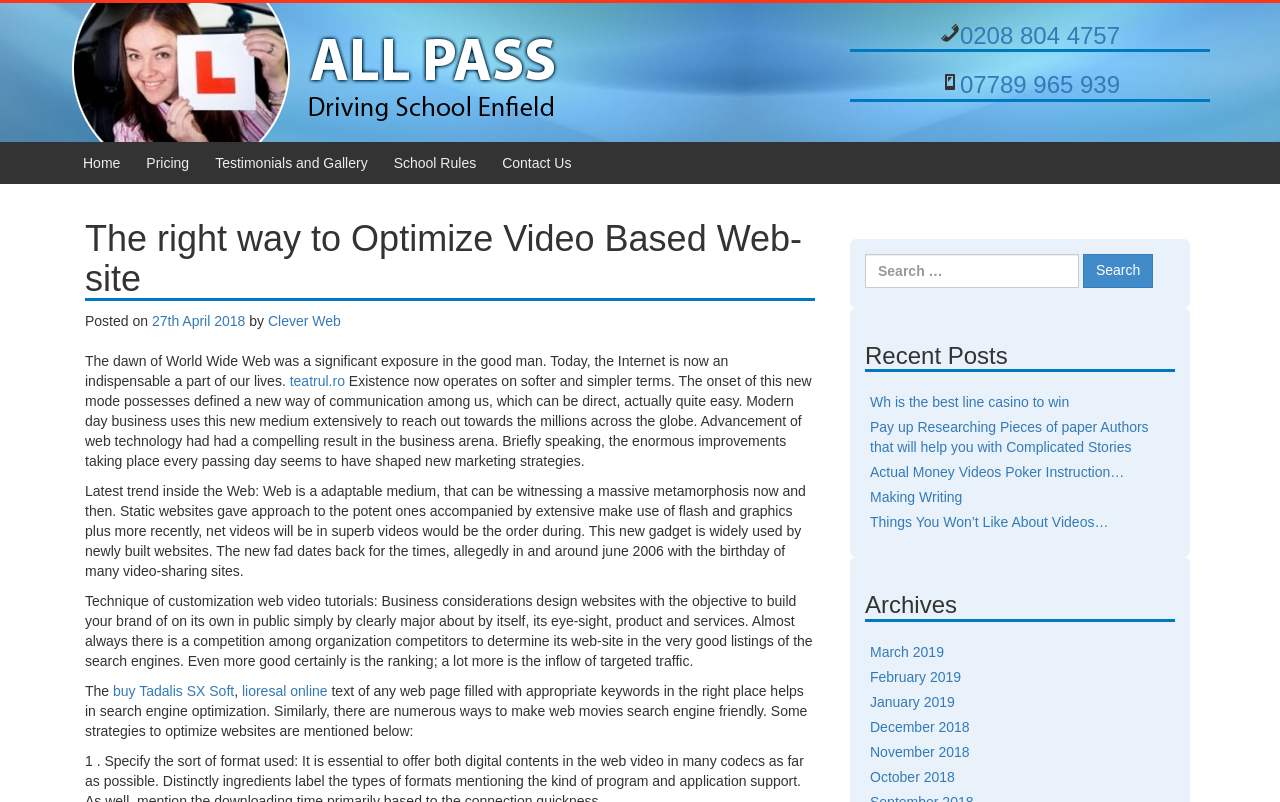What is the phone number to contact the driving school?
With the help of the image, please provide a detailed response to the question.

The phone number to contact the driving school can be found in the top-right corner of the webpage, where it is written as ' 0208 804 4757' in a heading format. The phone number is '0208 804 4757'.